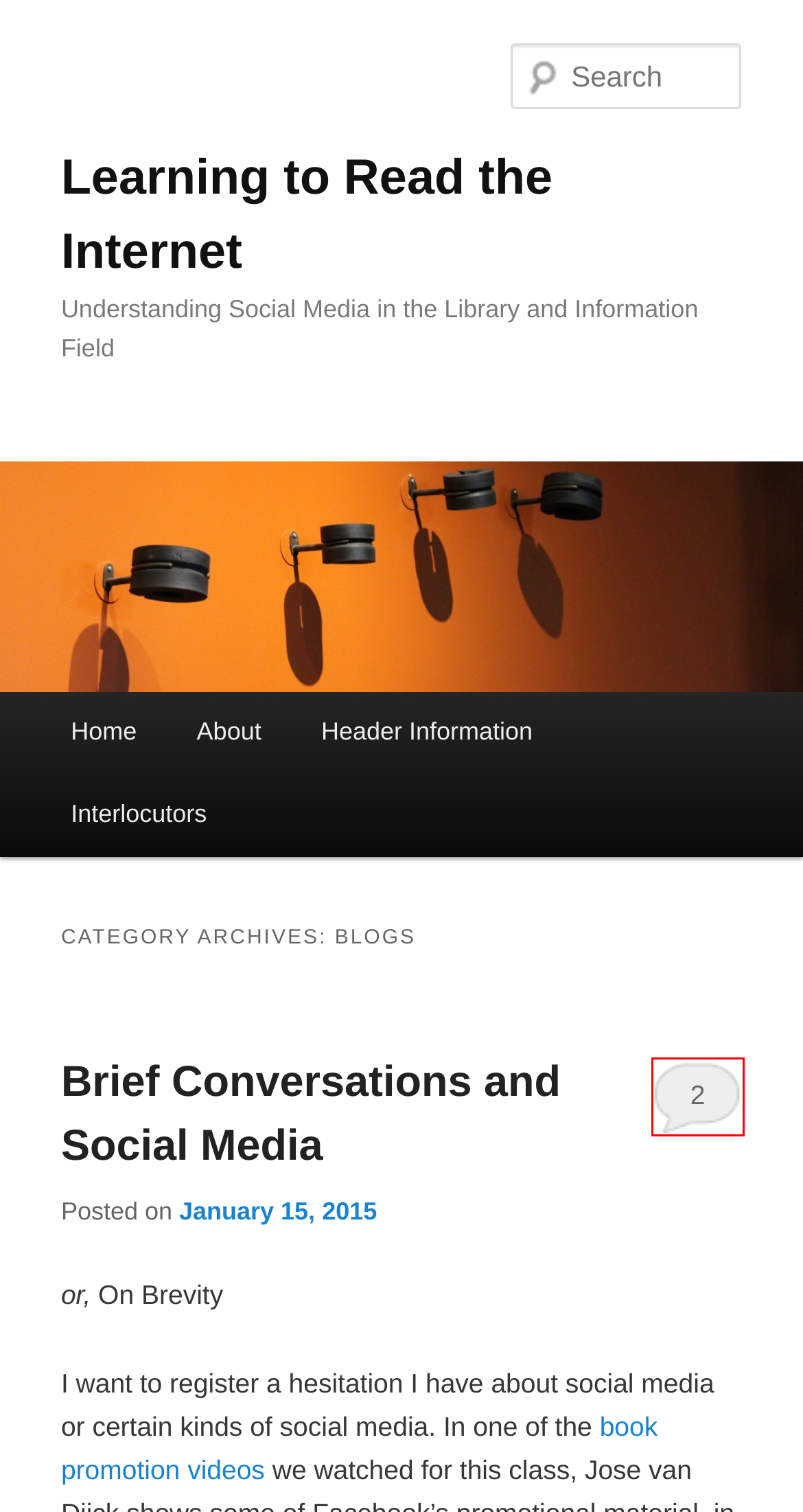Review the screenshot of a webpage that includes a red bounding box. Choose the webpage description that best matches the new webpage displayed after clicking the element within the bounding box. Here are the candidates:
A. Autobiography | Learning to Read the Internet
B. About | Learning to Read the Internet
C. Learning to Read the Internet | Understanding Social Media in the Library and Information Field
D. Brief Conversations and Social Media | Learning to Read the Internet
E. Facebook | Learning to Read the Internet
F. Interlocutors | Learning to Read the Internet
G. Learning to Read the Internet
H. Header Information | Learning to Read the Internet

D